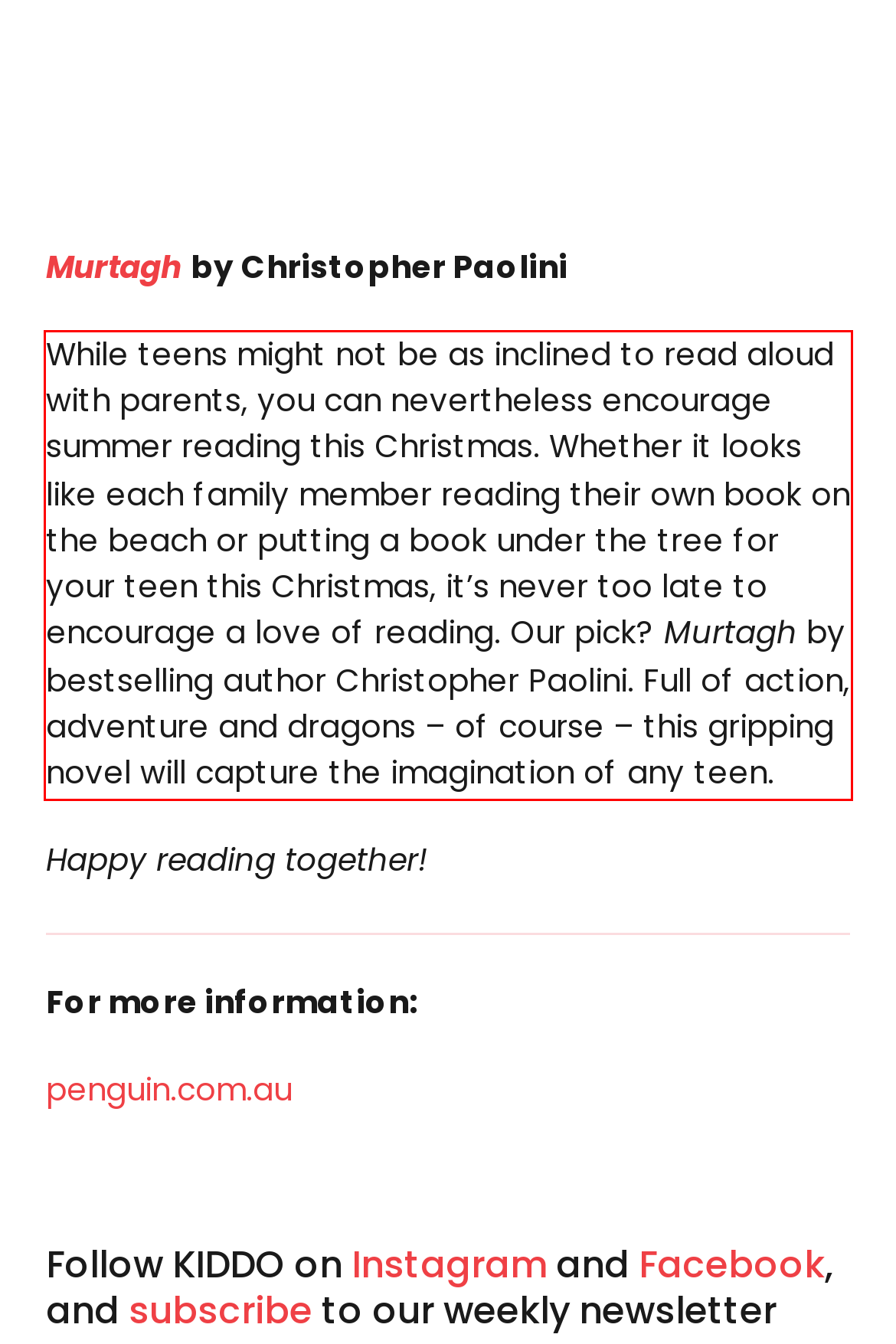The screenshot you have been given contains a UI element surrounded by a red rectangle. Use OCR to read and extract the text inside this red rectangle.

While teens might not be as inclined to read aloud with parents, you can nevertheless encourage summer reading this Christmas. Whether it looks like each family member reading their own book on the beach or putting a book under the tree for your teen this Christmas, it’s never too late to encourage a love of reading. Our pick? Murtagh by bestselling author Christopher Paolini. Full of action, adventure and dragons – of course – this gripping novel will capture the imagination of any teen.